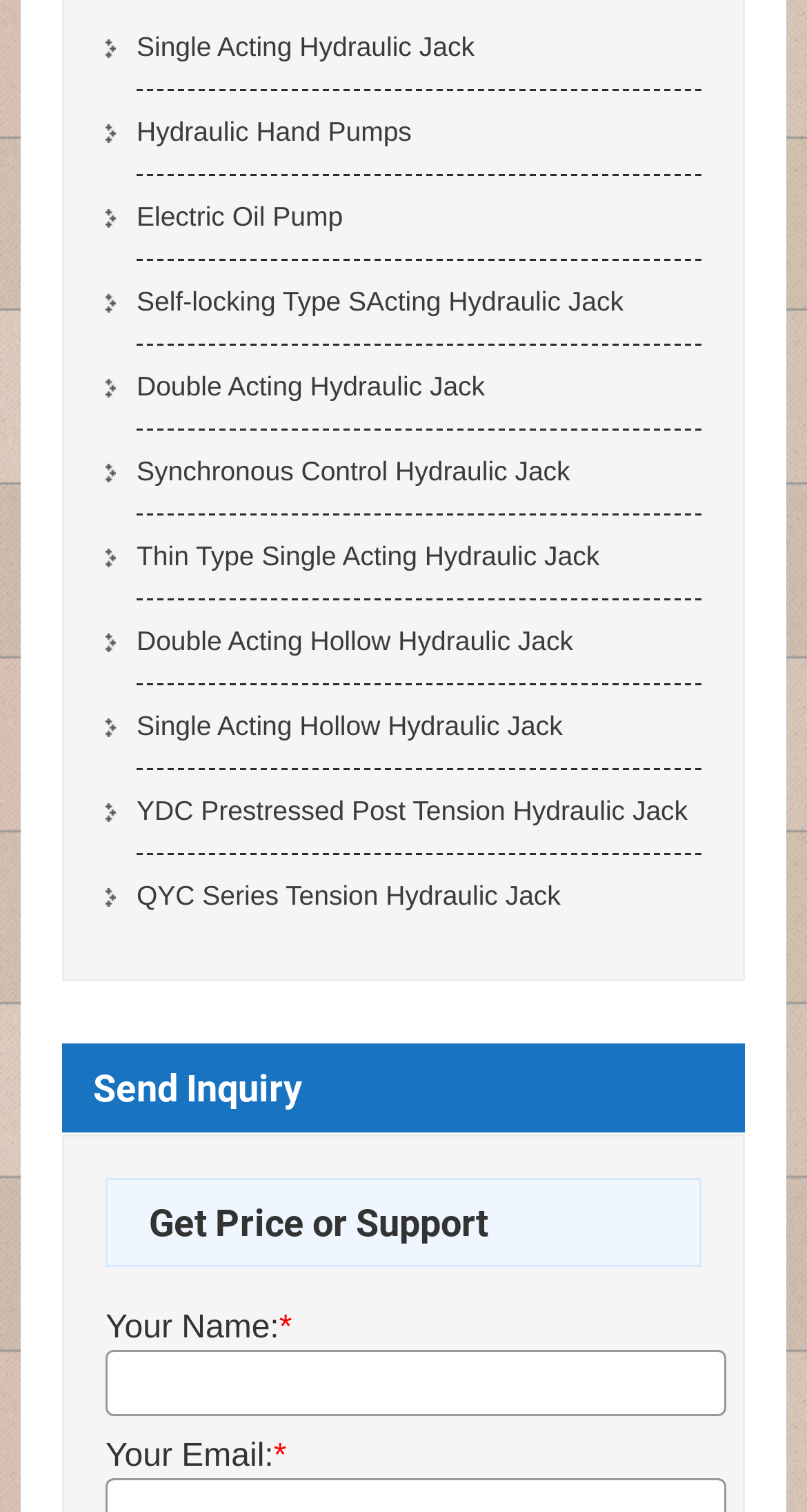What is required to send an inquiry?
Answer the question with detailed information derived from the image.

On the webpage, there is a section for sending an inquiry, which includes input fields for 'Your Name' and 'Your Email', both of which are required as indicated by the asterisk symbol.